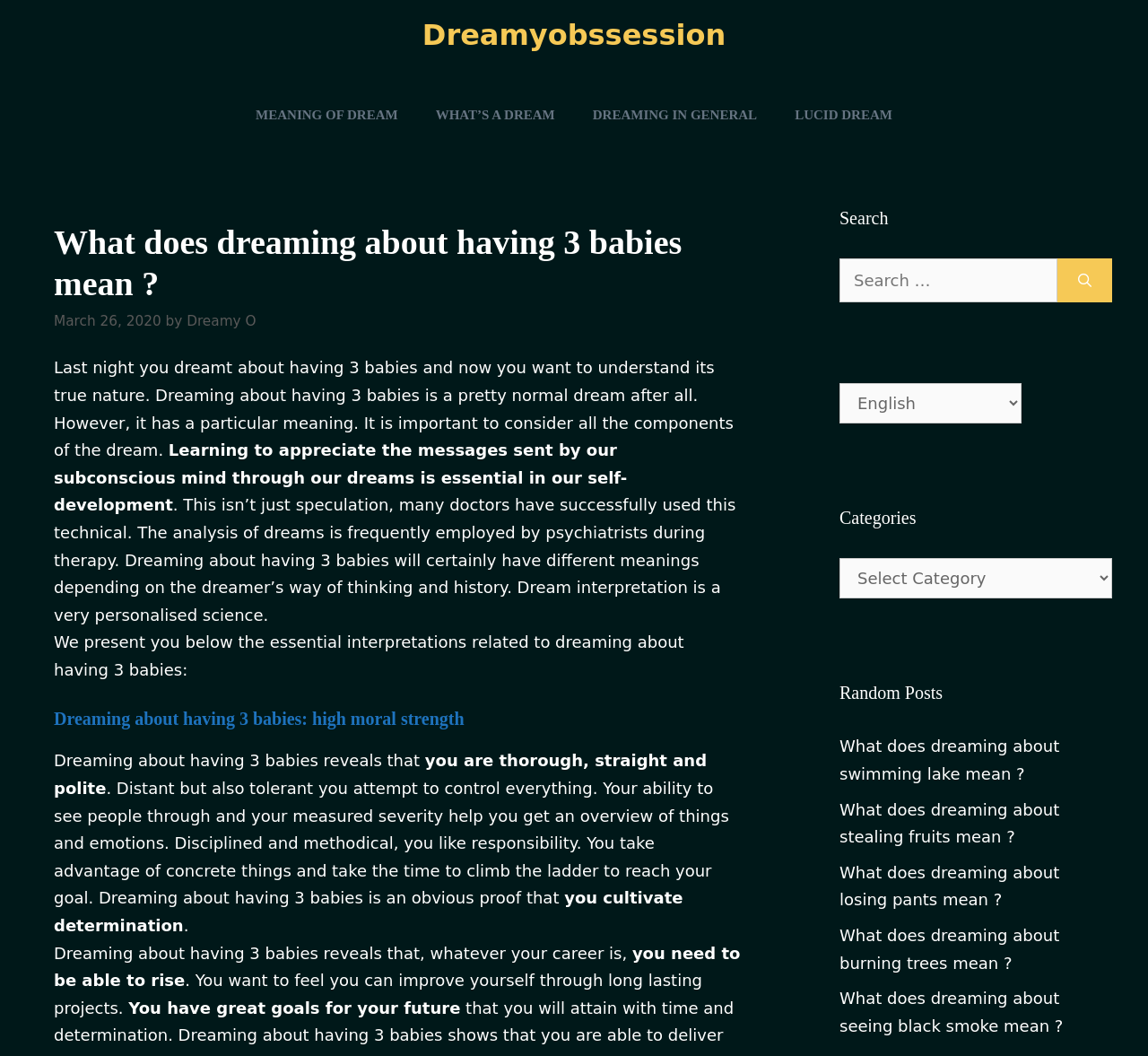What is the purpose of the search box?
Answer briefly with a single word or phrase based on the image.

To search for dreams